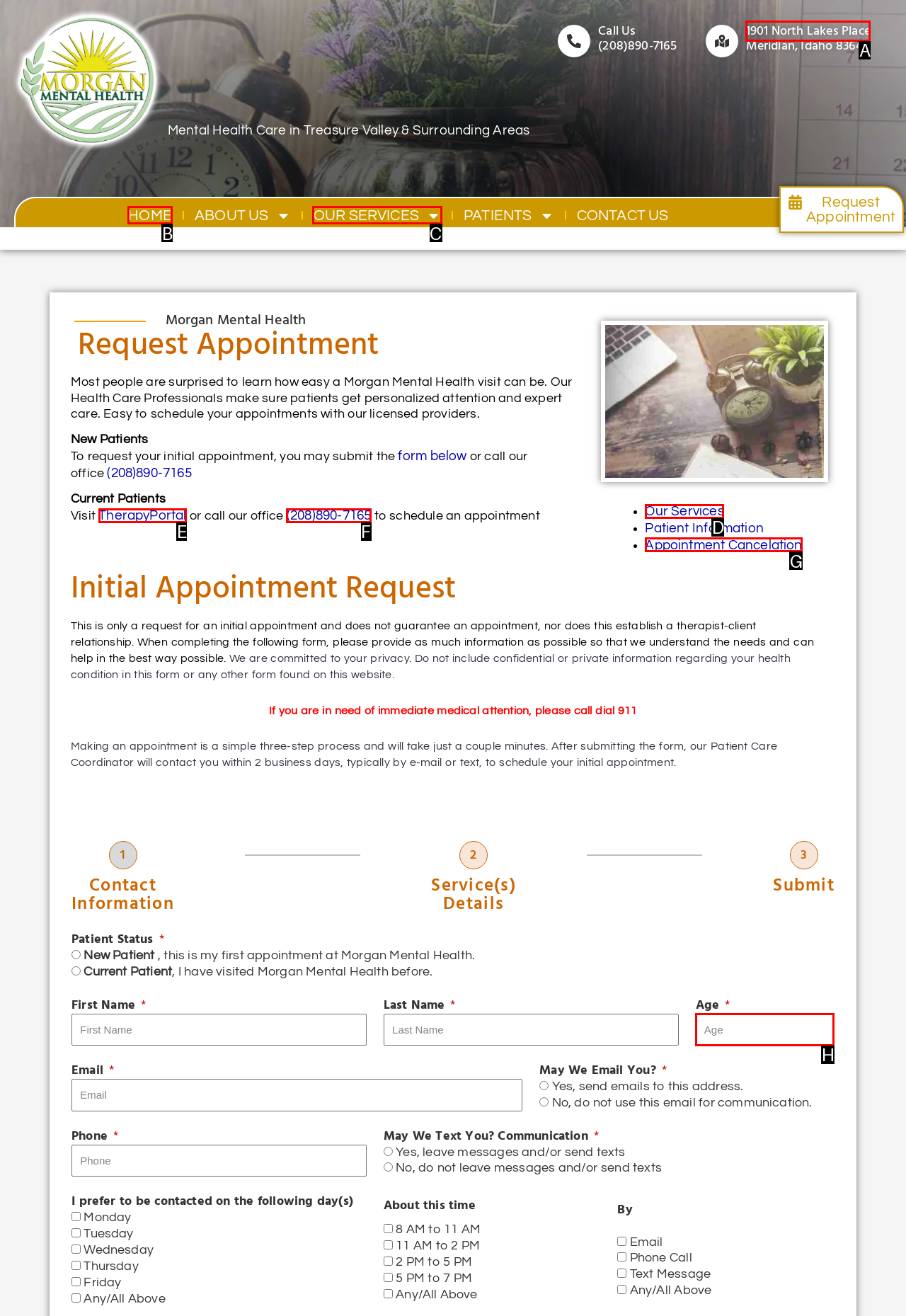Based on the description: Home, identify the matching HTML element. Reply with the letter of the correct option directly.

B